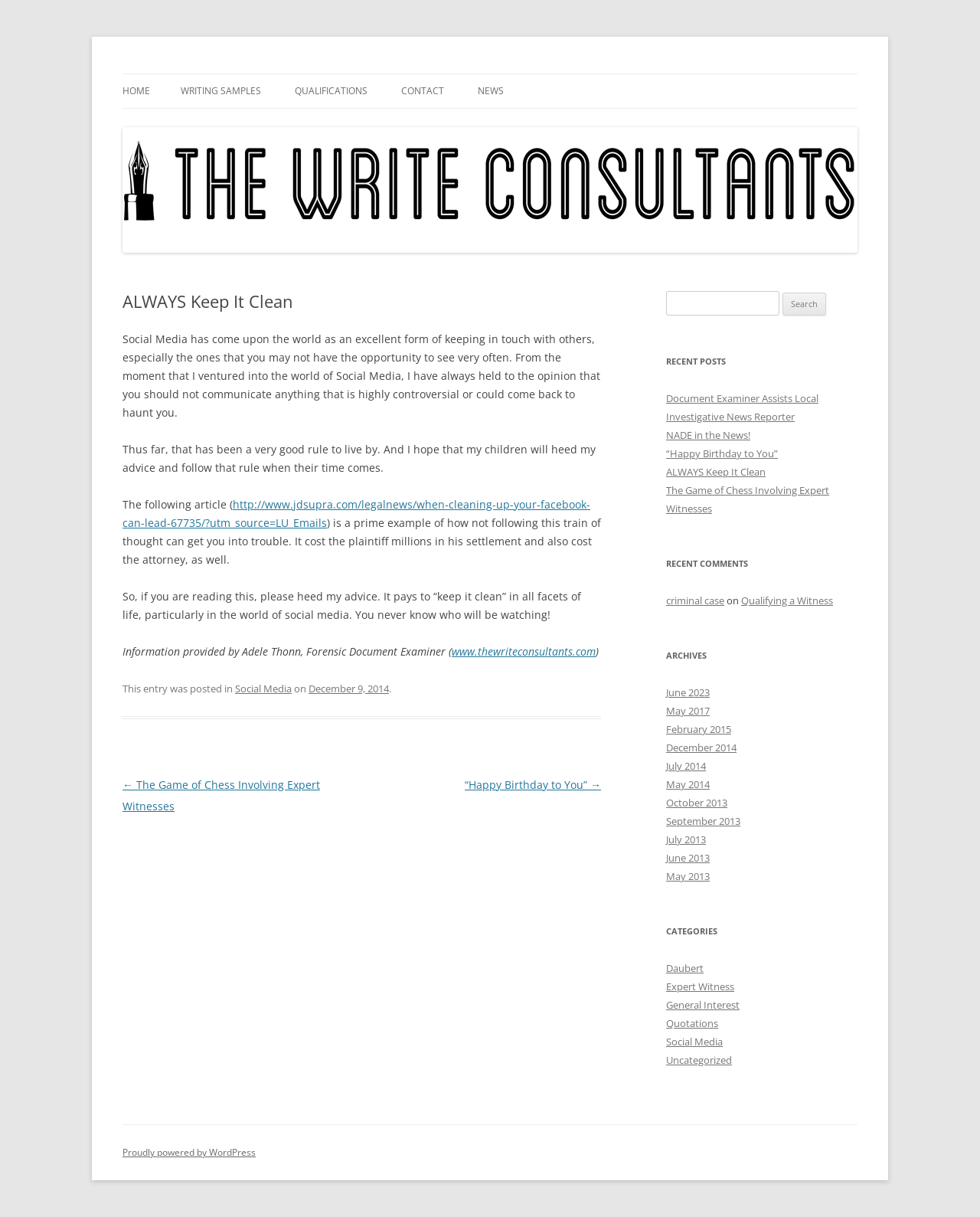Point out the bounding box coordinates of the section to click in order to follow this instruction: "Visit the 'NEWS' page".

[0.488, 0.061, 0.514, 0.089]